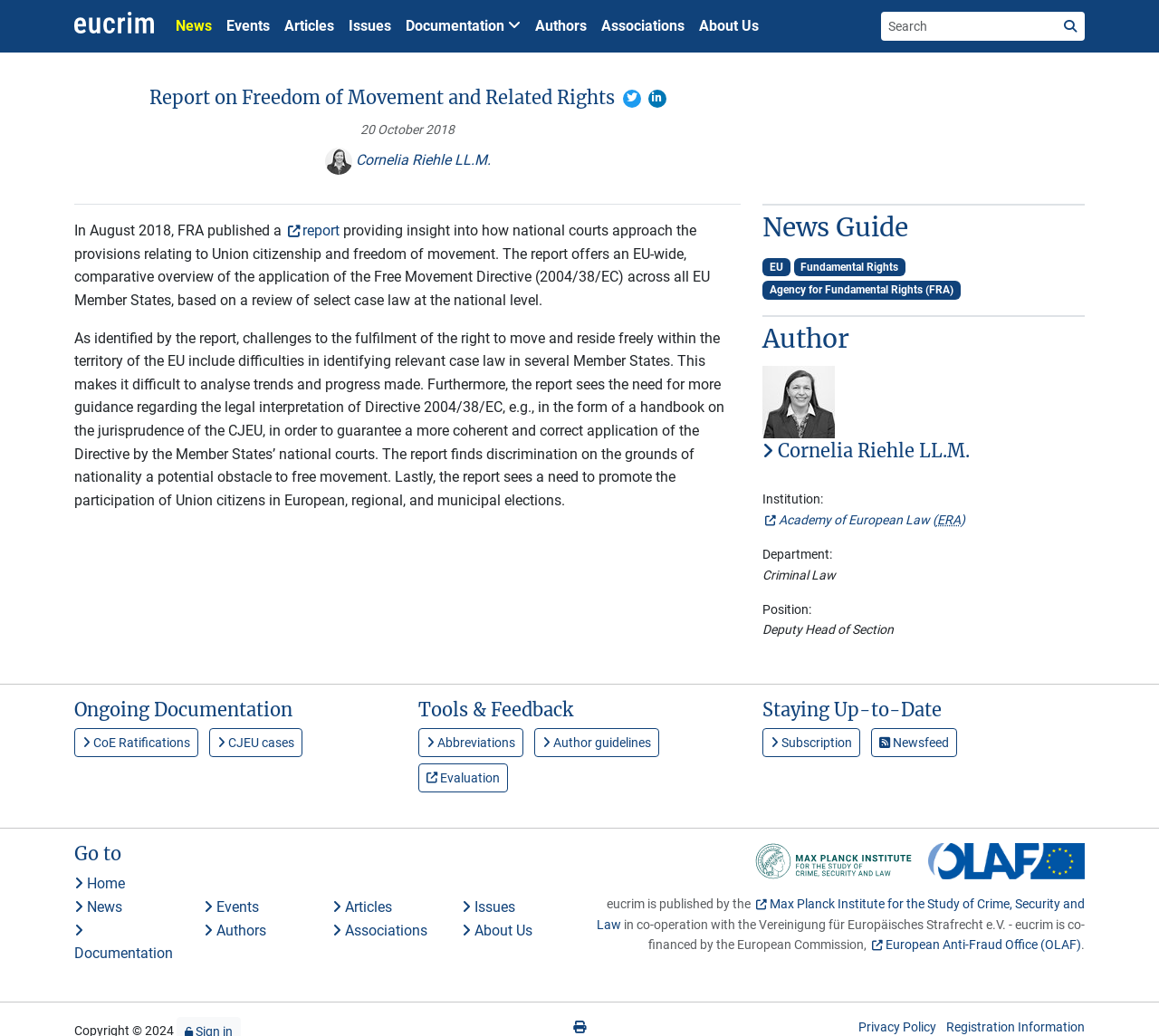Provide a single word or phrase to answer the given question: 
Who is the author of the report?

Cornelia Riehle LL.M.